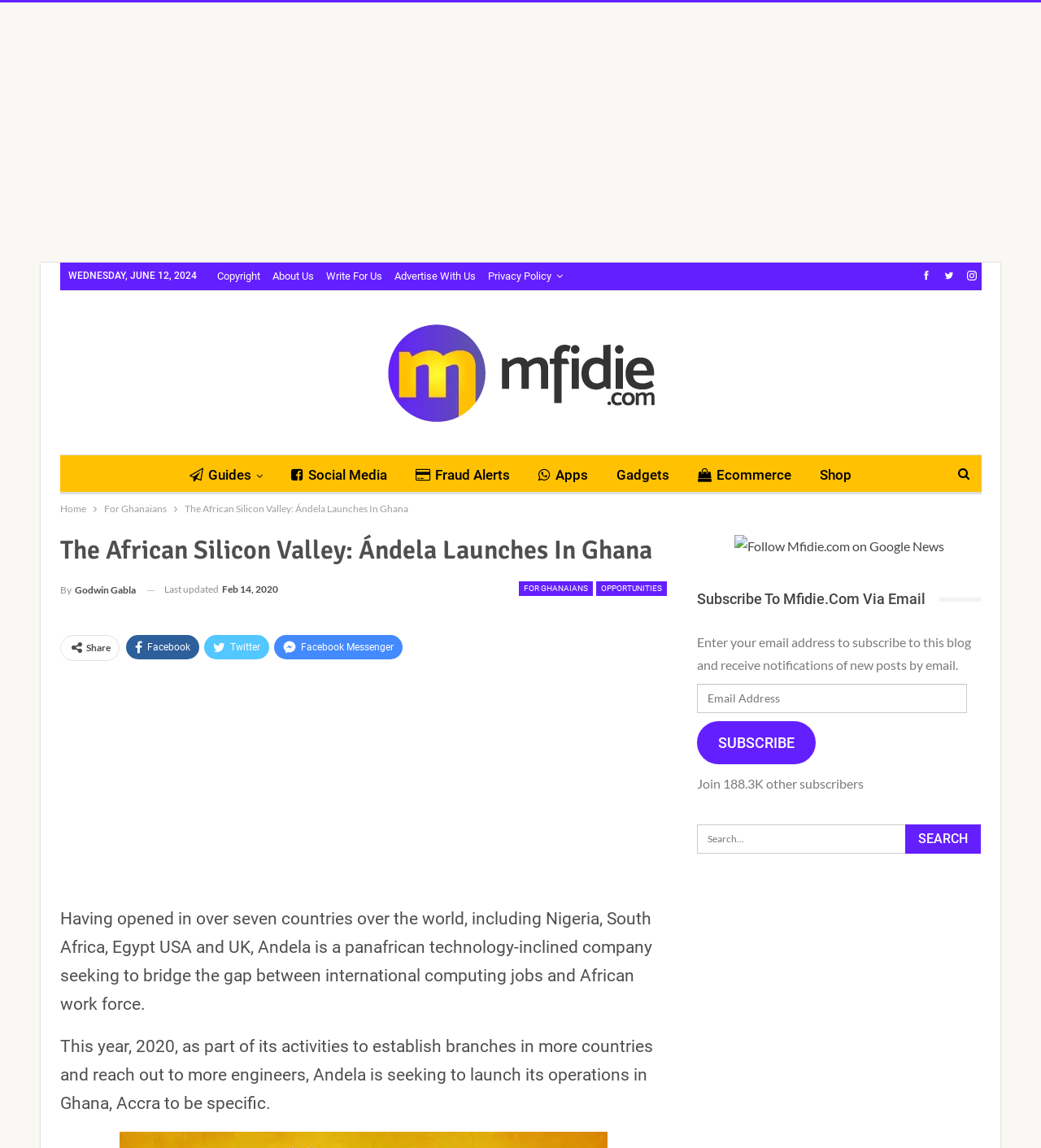Identify the bounding box of the HTML element described as: "name="s" placeholder="Search..." title="Search for:"".

[0.67, 0.718, 0.943, 0.744]